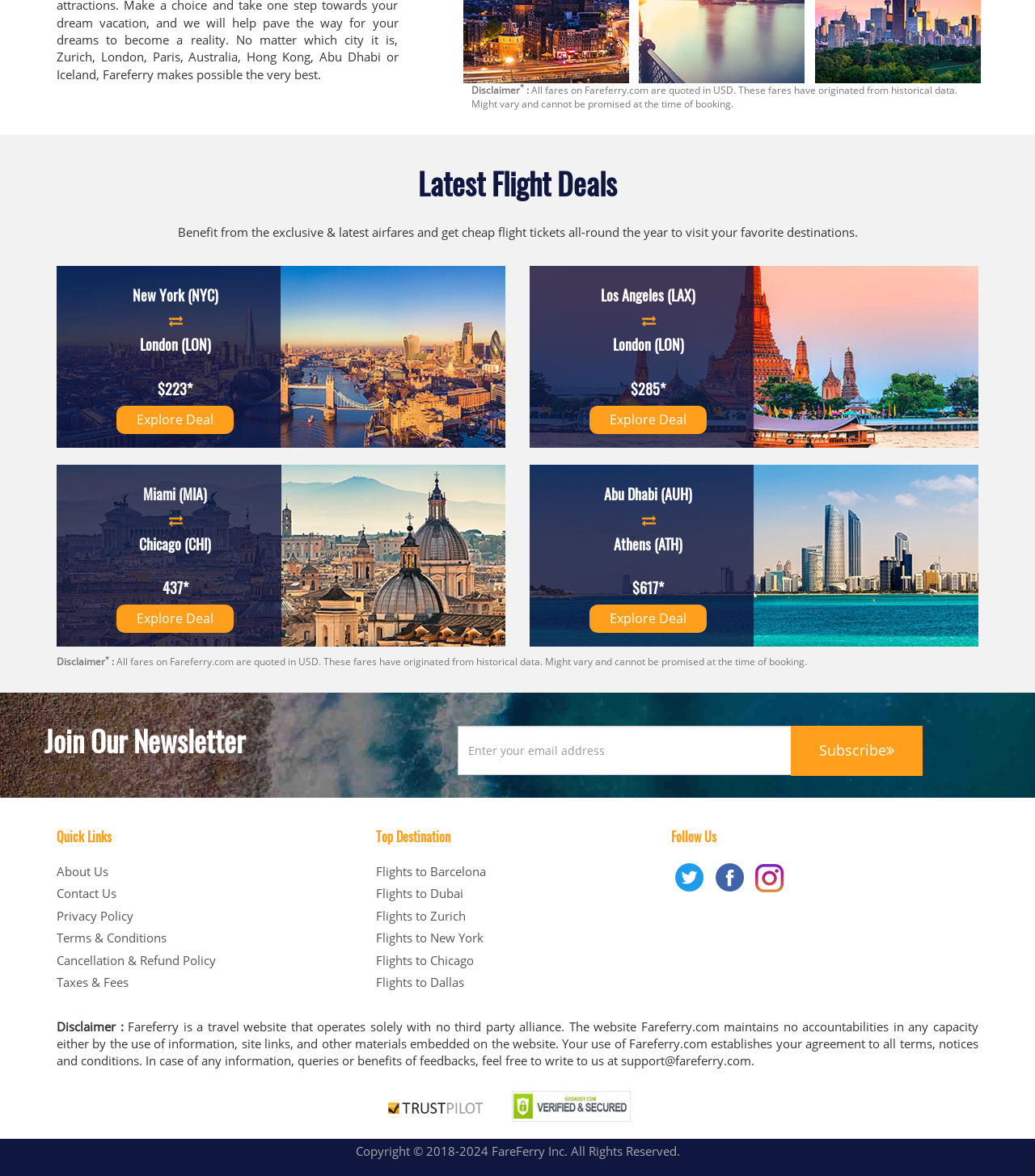How many destinations are listed under 'Top Destination'?
Answer the question with a single word or phrase derived from the image.

6